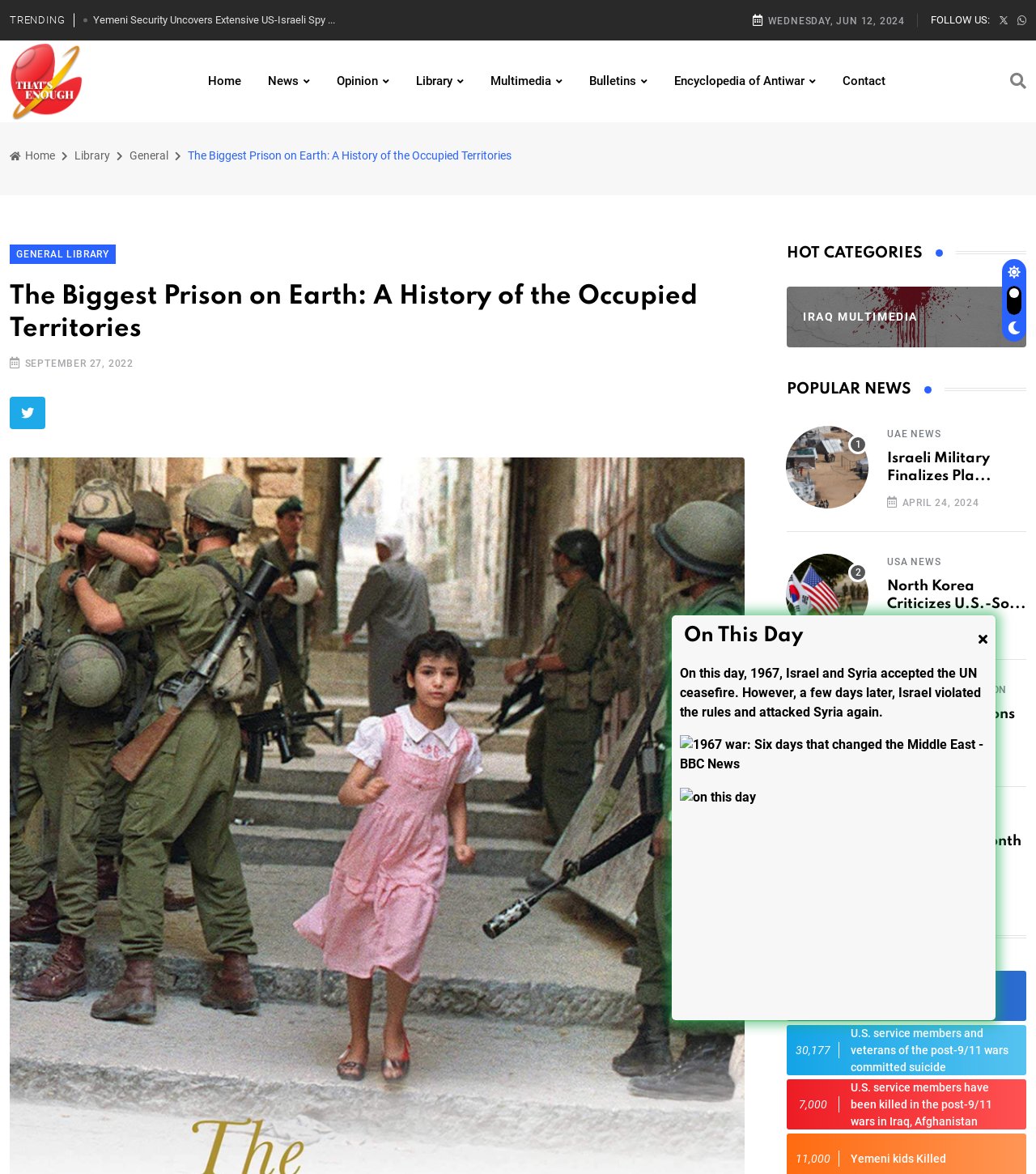Please identify the bounding box coordinates of the element's region that needs to be clicked to fulfill the following instruction: "Check the 'On This Day' section". The bounding box coordinates should consist of four float numbers between 0 and 1, i.e., [left, top, right, bottom].

[0.656, 0.531, 0.945, 0.553]